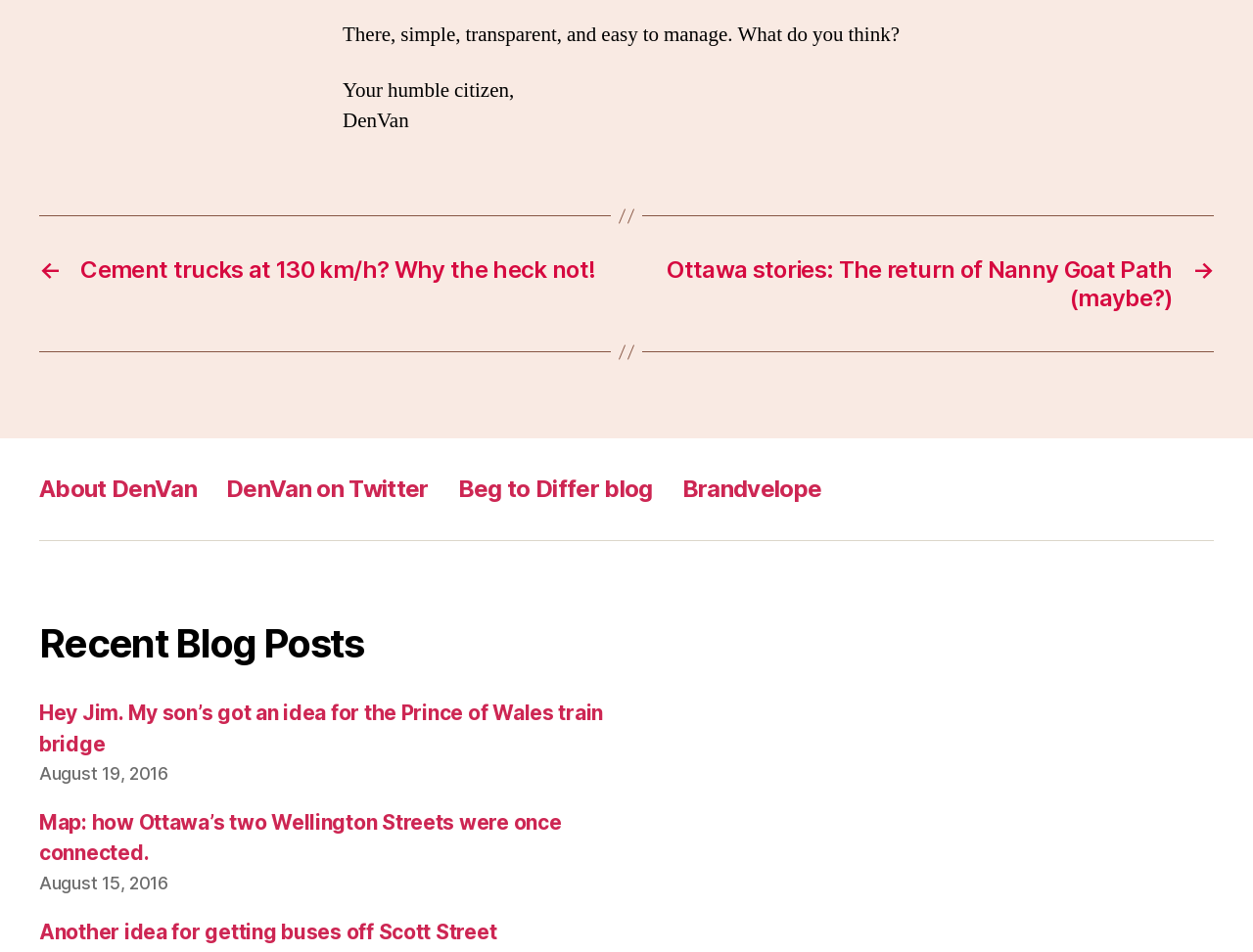Answer the question in one word or a short phrase:
What is the topic of the first link in the 'Post' section?

Cement trucks